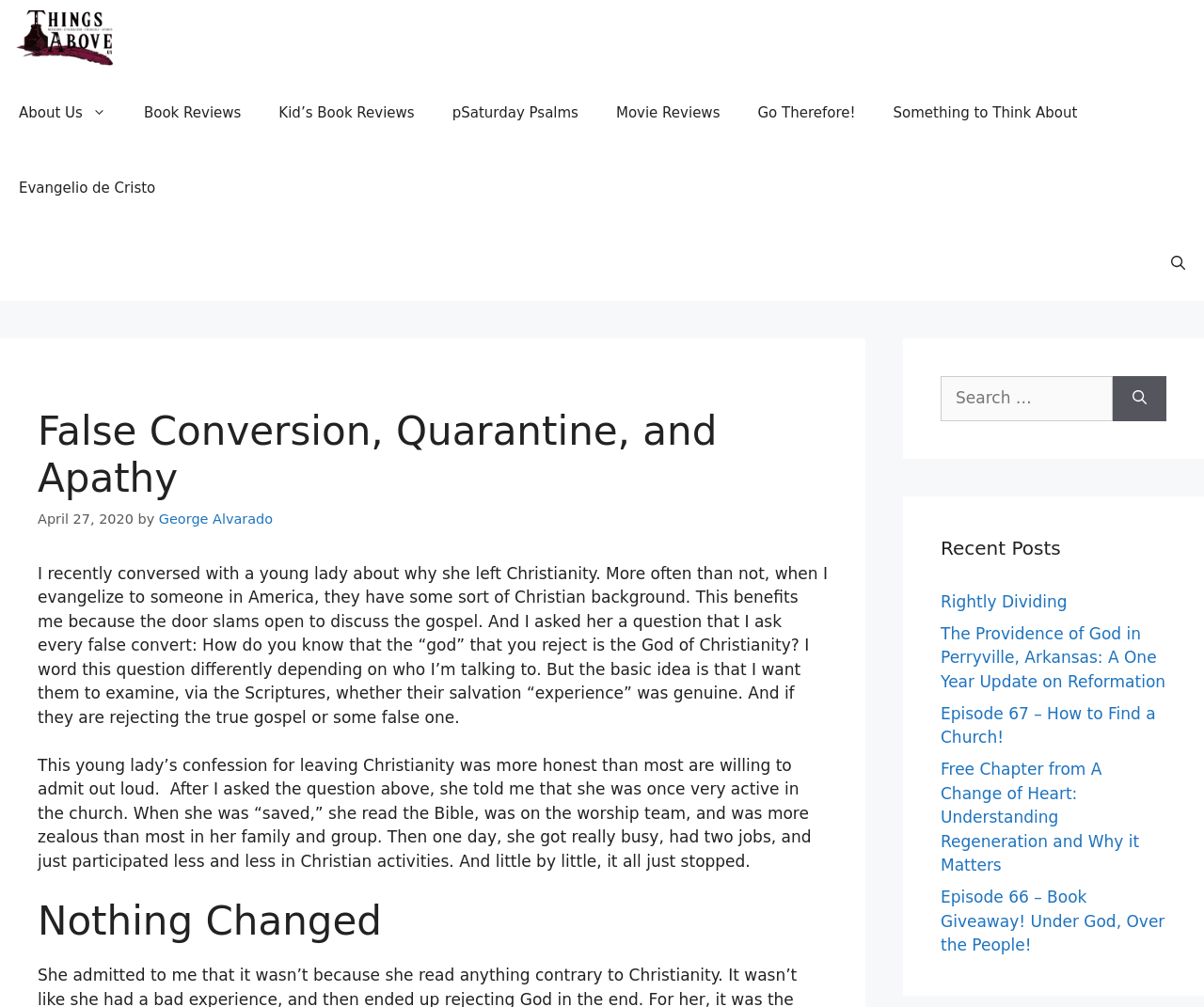Bounding box coordinates must be specified in the format (top-left x, top-left y, bottom-right x, bottom-right y). All values should be floating point numbers between 0 and 1. What are the bounding box coordinates of the UI element described as: Book Reviews

[0.104, 0.075, 0.216, 0.149]